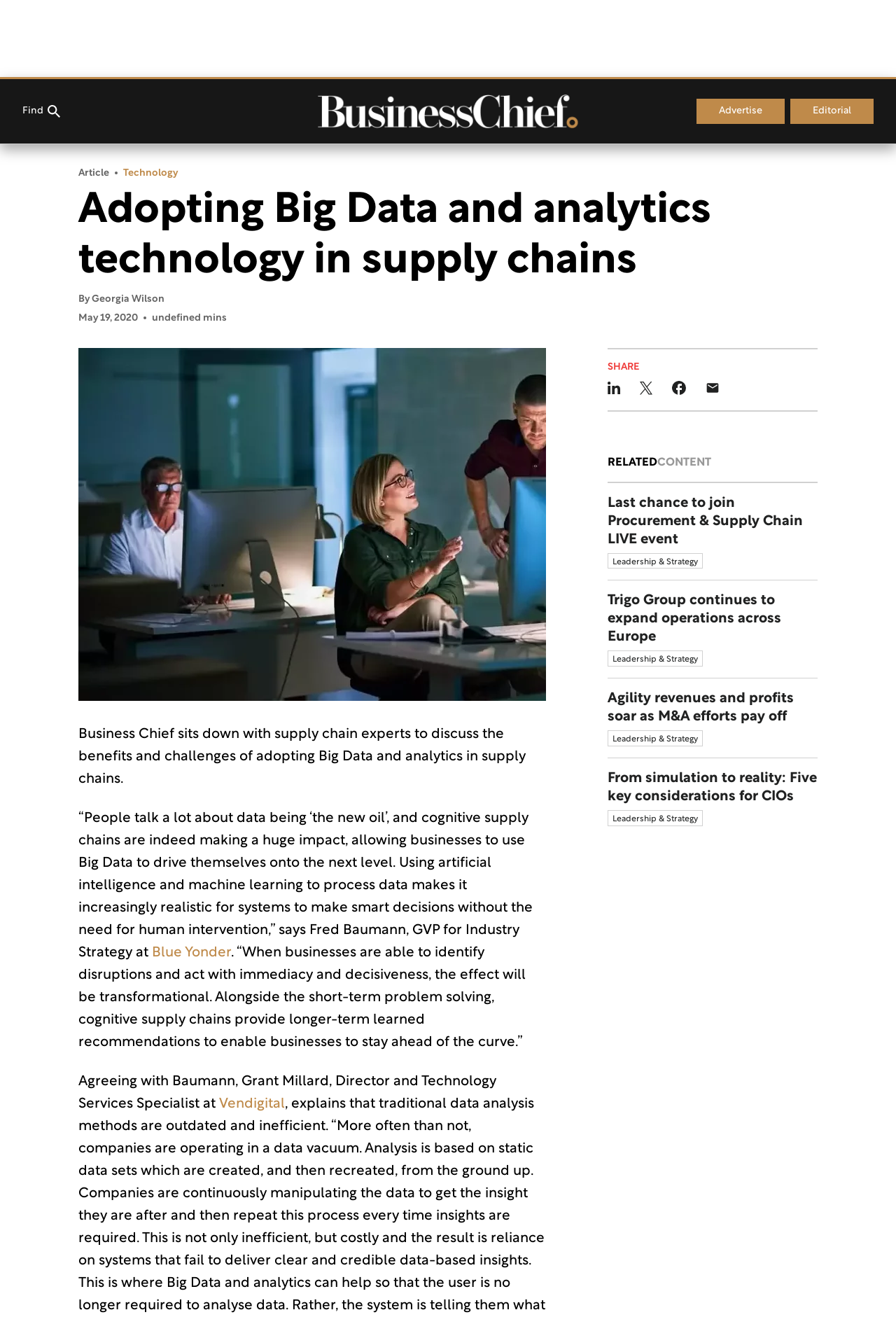Given the element description, predict the bounding box coordinates in the format (top-left x, top-left y, bottom-right x, bottom-right y). Make sure all values are between 0 and 1. Here is the element description: Advertise

[0.777, 0.075, 0.876, 0.094]